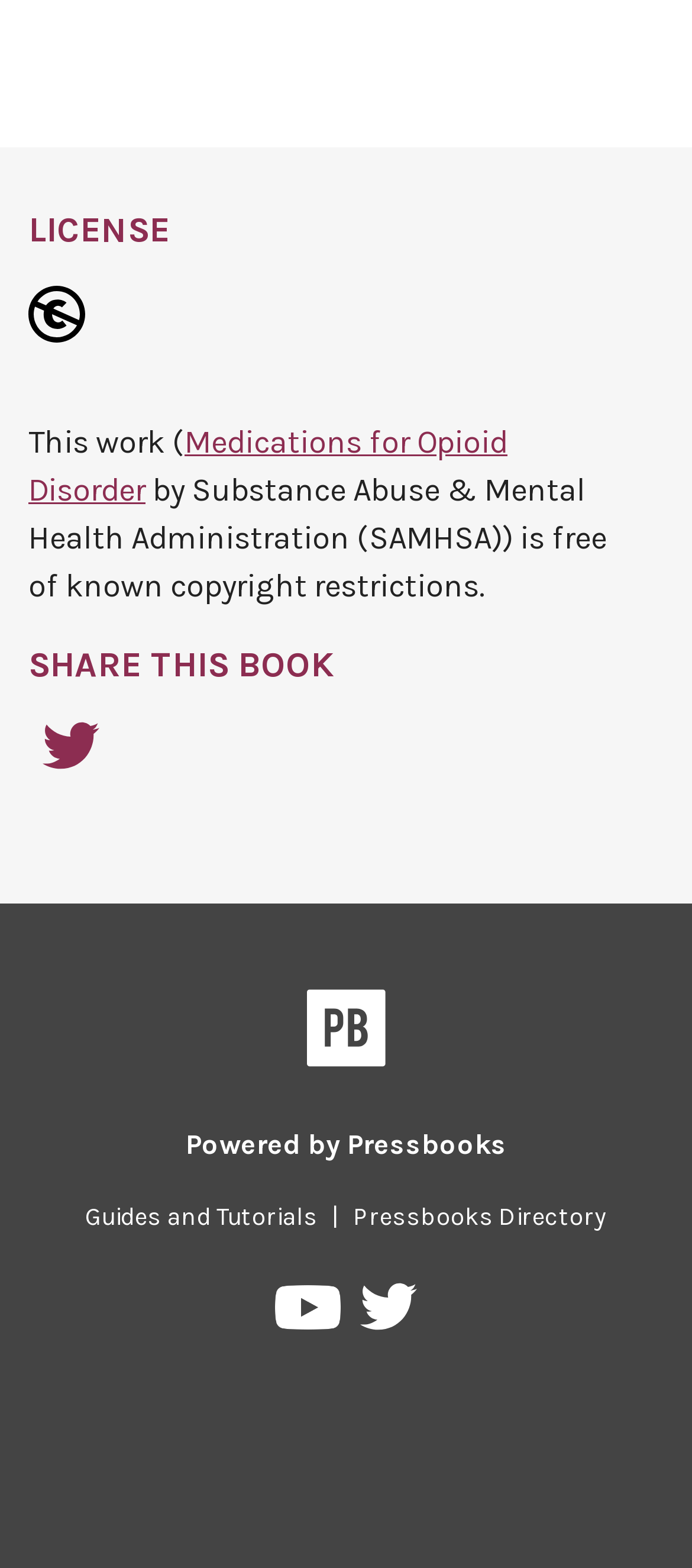Please identify the bounding box coordinates of the clickable area that will fulfill the following instruction: "Check the Pressbooks on Twitter page". The coordinates should be in the format of four float numbers between 0 and 1, i.e., [left, top, right, bottom].

[0.52, 0.817, 0.602, 0.861]